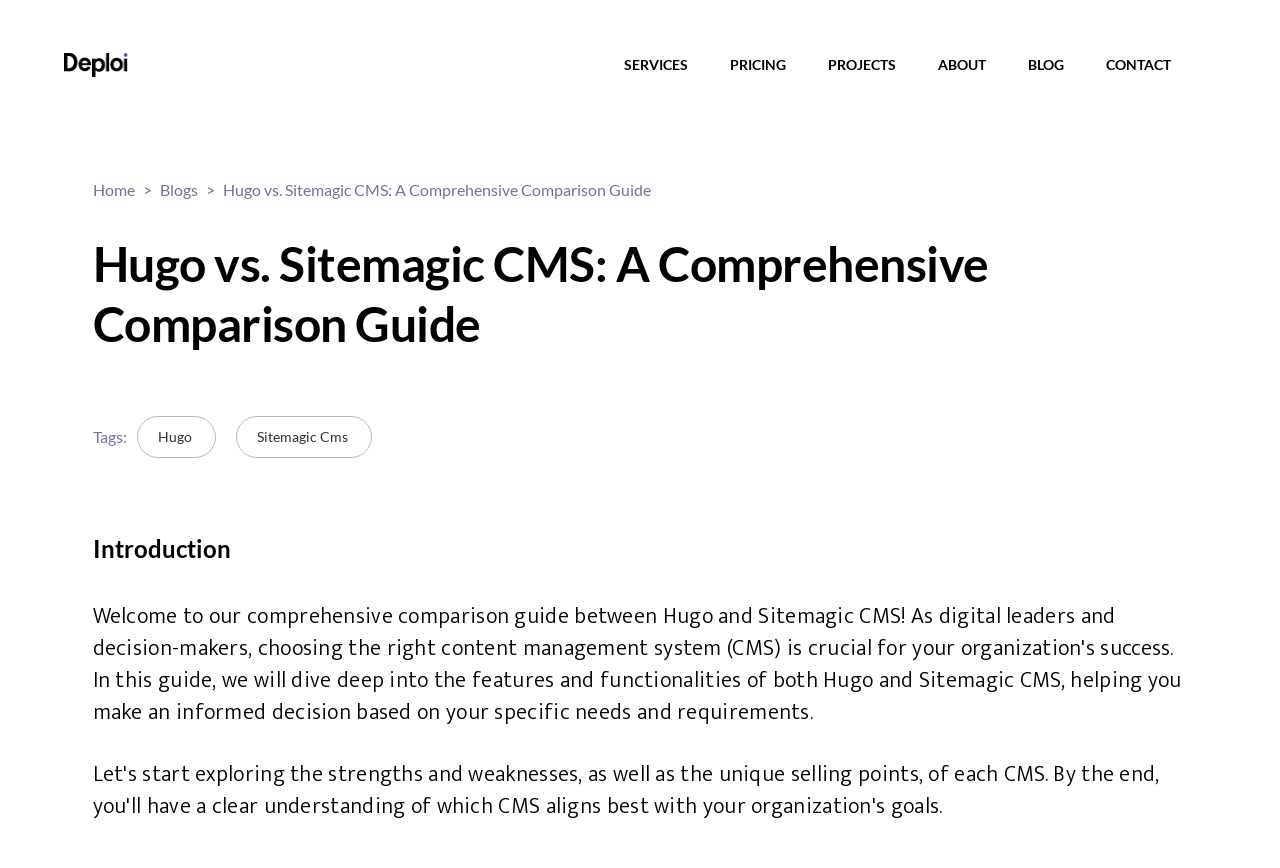Locate the bounding box for the described UI element: "sitemagic cms". Ensure the coordinates are four float numbers between 0 and 1, formatted as [left, top, right, bottom].

[0.184, 0.479, 0.29, 0.528]